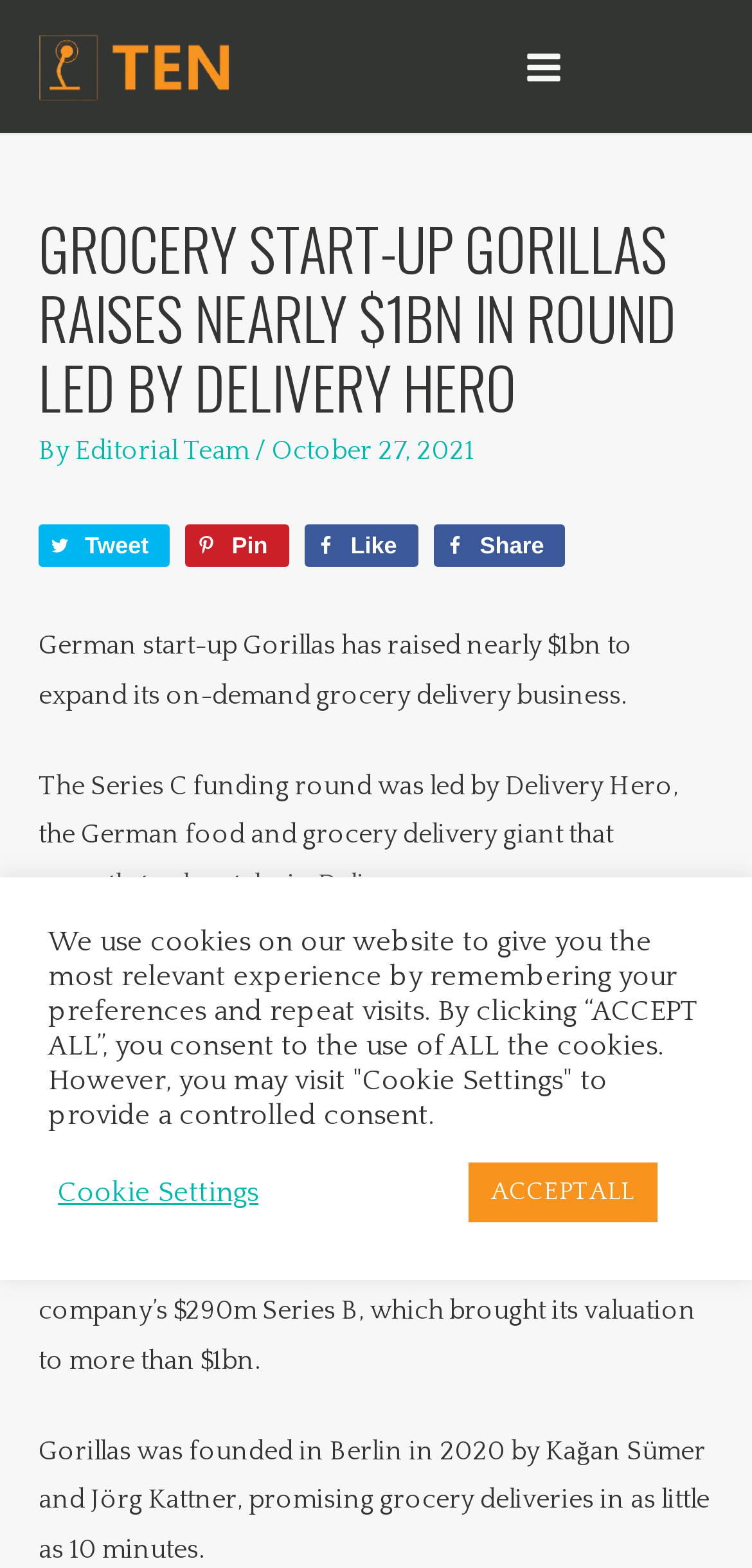What is the minimum time promised by Gorillas for grocery deliveries?
We need a detailed and meticulous answer to the question.

I found the answer by reading the text in the webpage, specifically the sentence 'Gorillas was founded in Berlin in 2020 by Kağan Sümer and Jörg Kattner, promising grocery deliveries in as little as 10 minutes.'